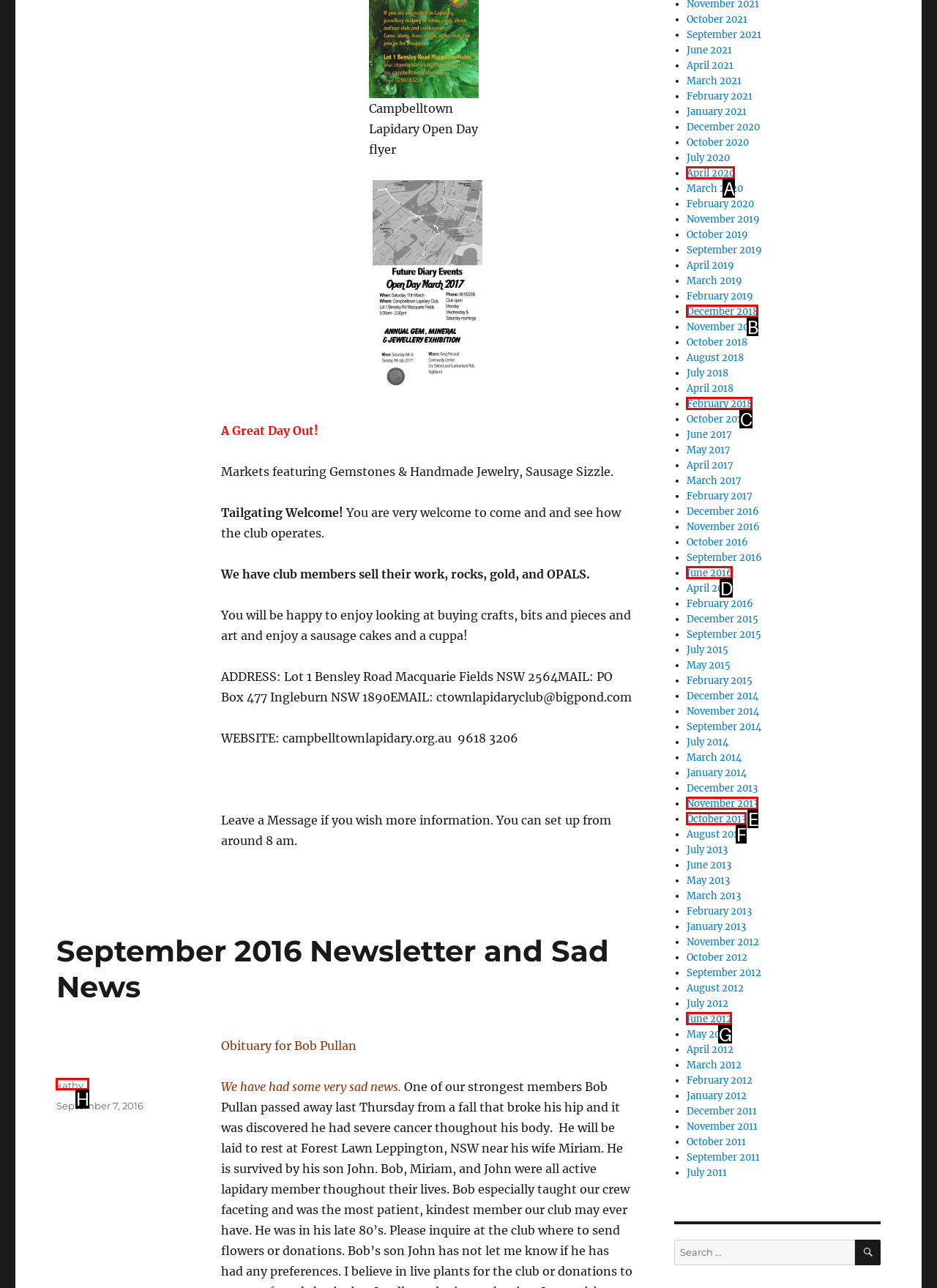Determine the letter of the element to click to accomplish this task: Check the author of the post. Respond with the letter.

H